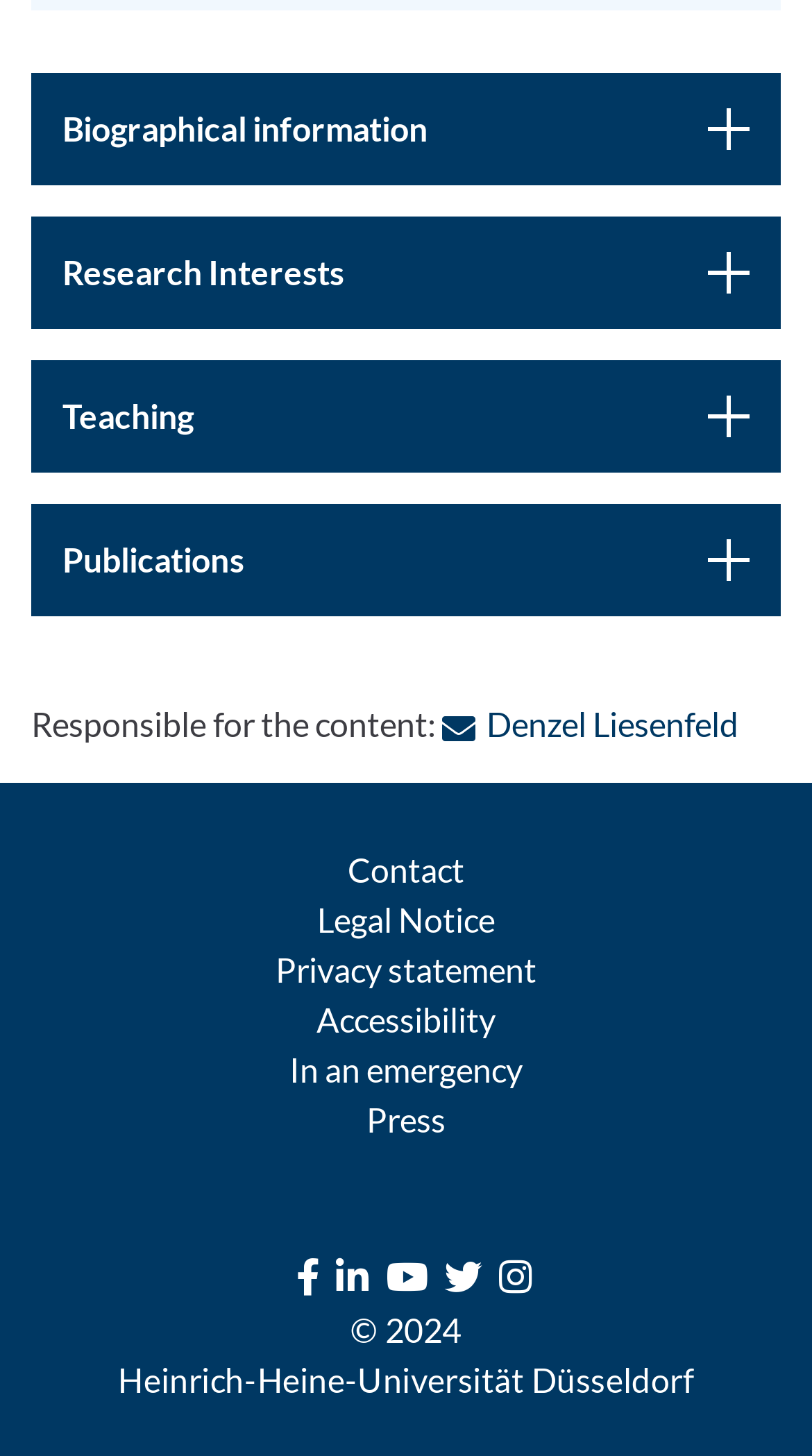Please provide a brief answer to the following inquiry using a single word or phrase:
How many buttons are there for expanding content?

4